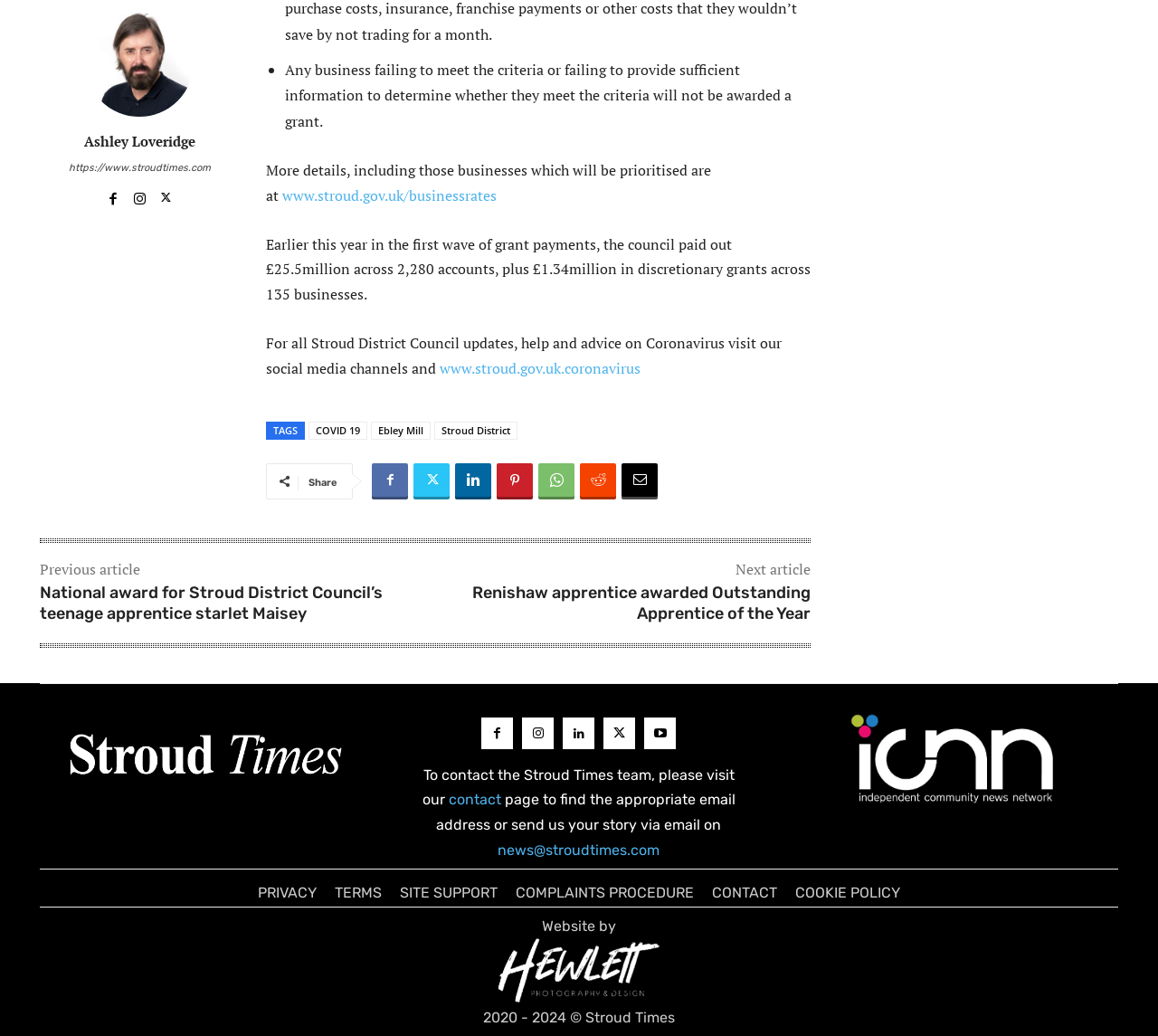Please locate the bounding box coordinates of the element's region that needs to be clicked to follow the instruction: "Click on Ashley Loveridge's profile". The bounding box coordinates should be provided as four float numbers between 0 and 1, i.e., [left, top, right, bottom].

[0.073, 0.007, 0.167, 0.112]